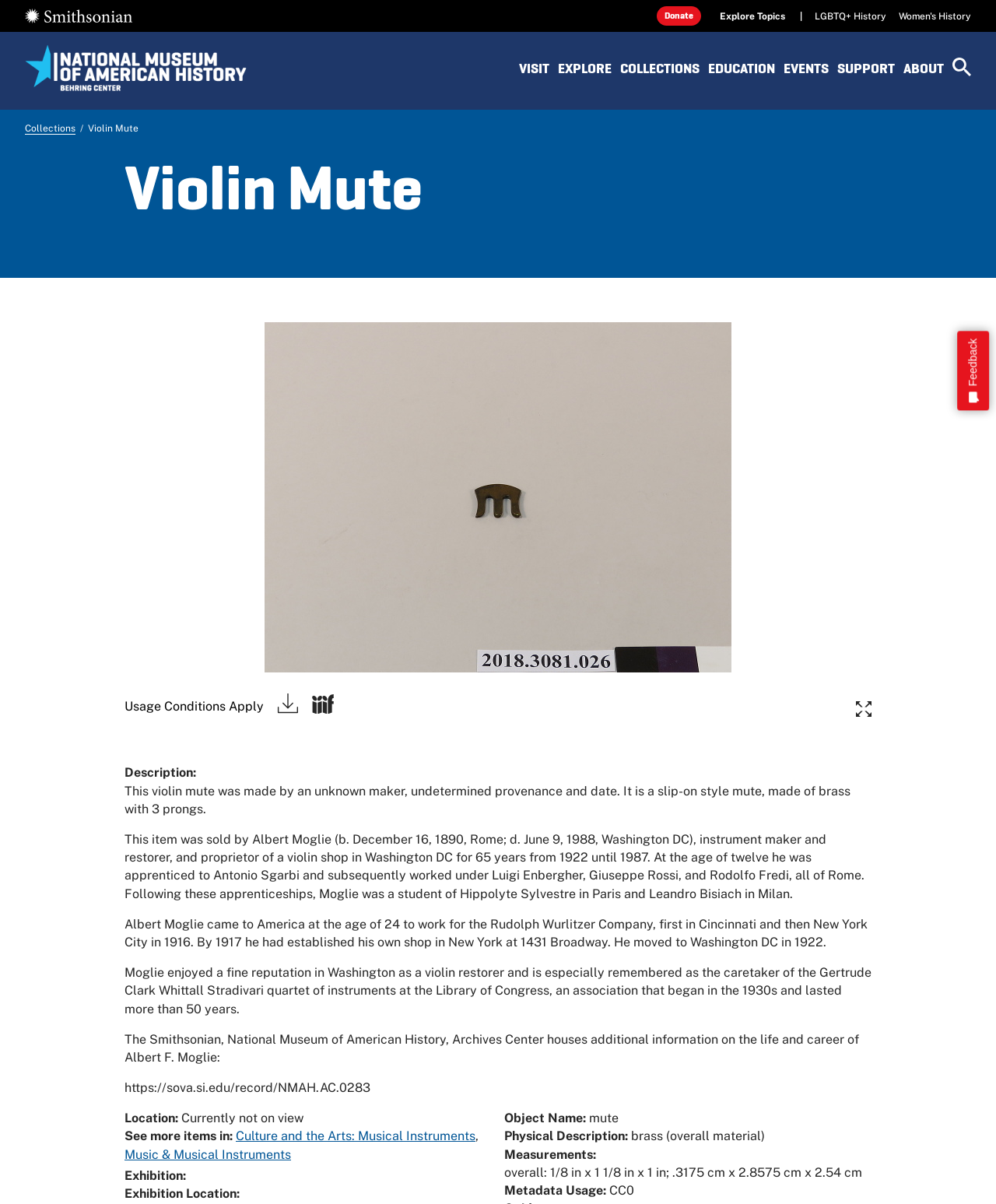Identify the bounding box coordinates of the region I need to click to complete this instruction: "Search".

[0.956, 0.048, 0.975, 0.063]